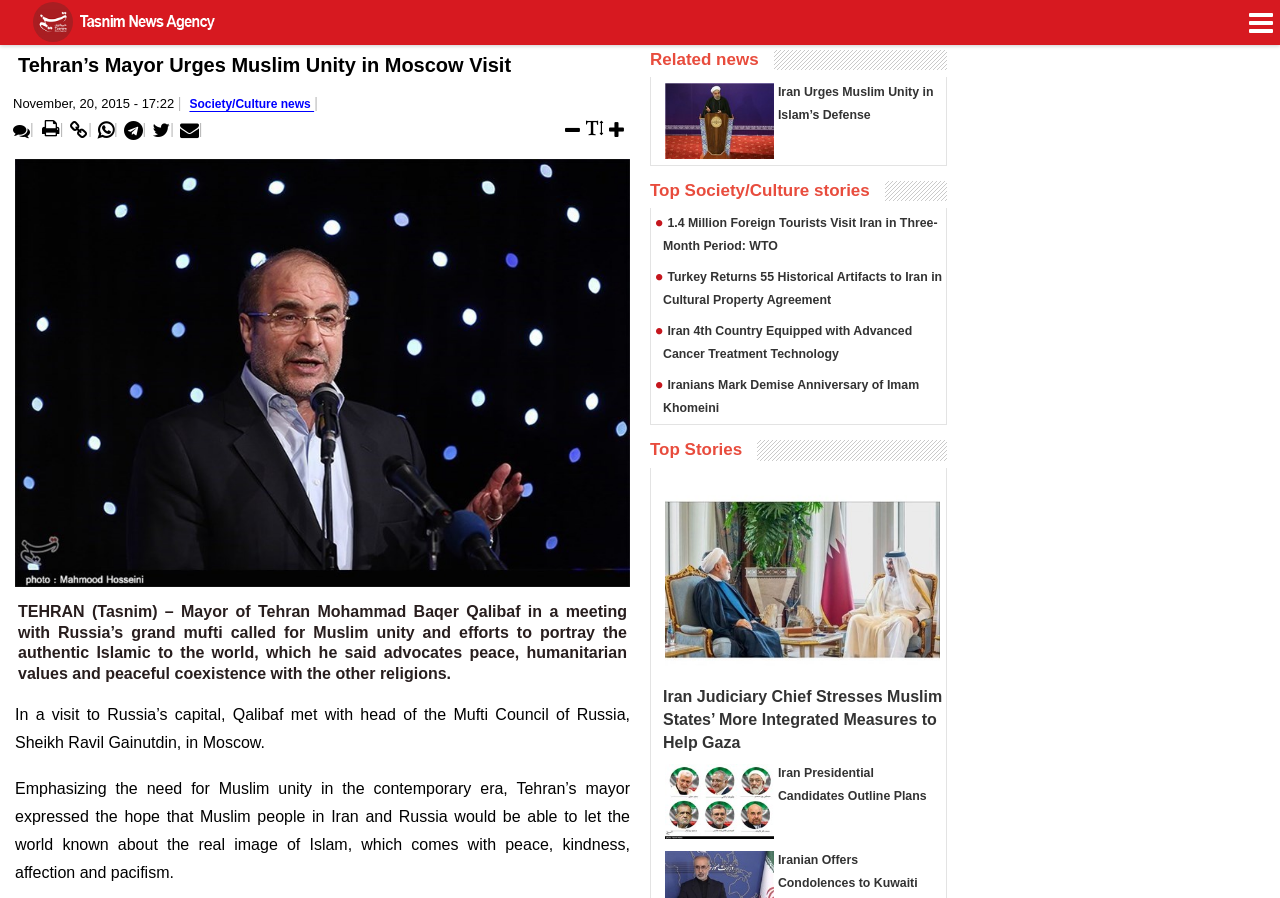Can you find the bounding box coordinates of the area I should click to execute the following instruction: "Read 'Iran Urges Muslim Unity in Islam’s Defense' news"?

[0.516, 0.088, 0.732, 0.104]